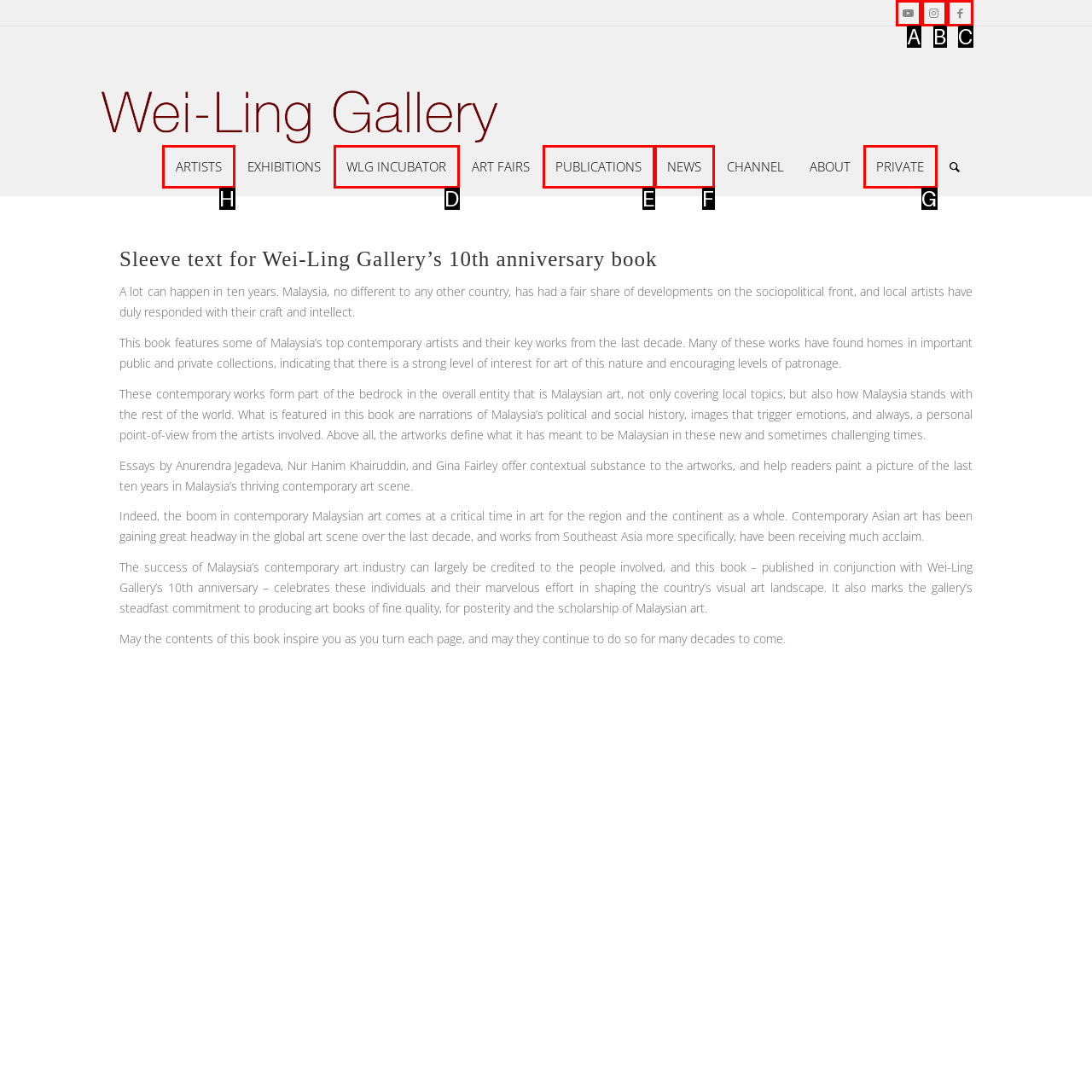Indicate the UI element to click to perform the task: Explore ARTISTS section. Reply with the letter corresponding to the chosen element.

H